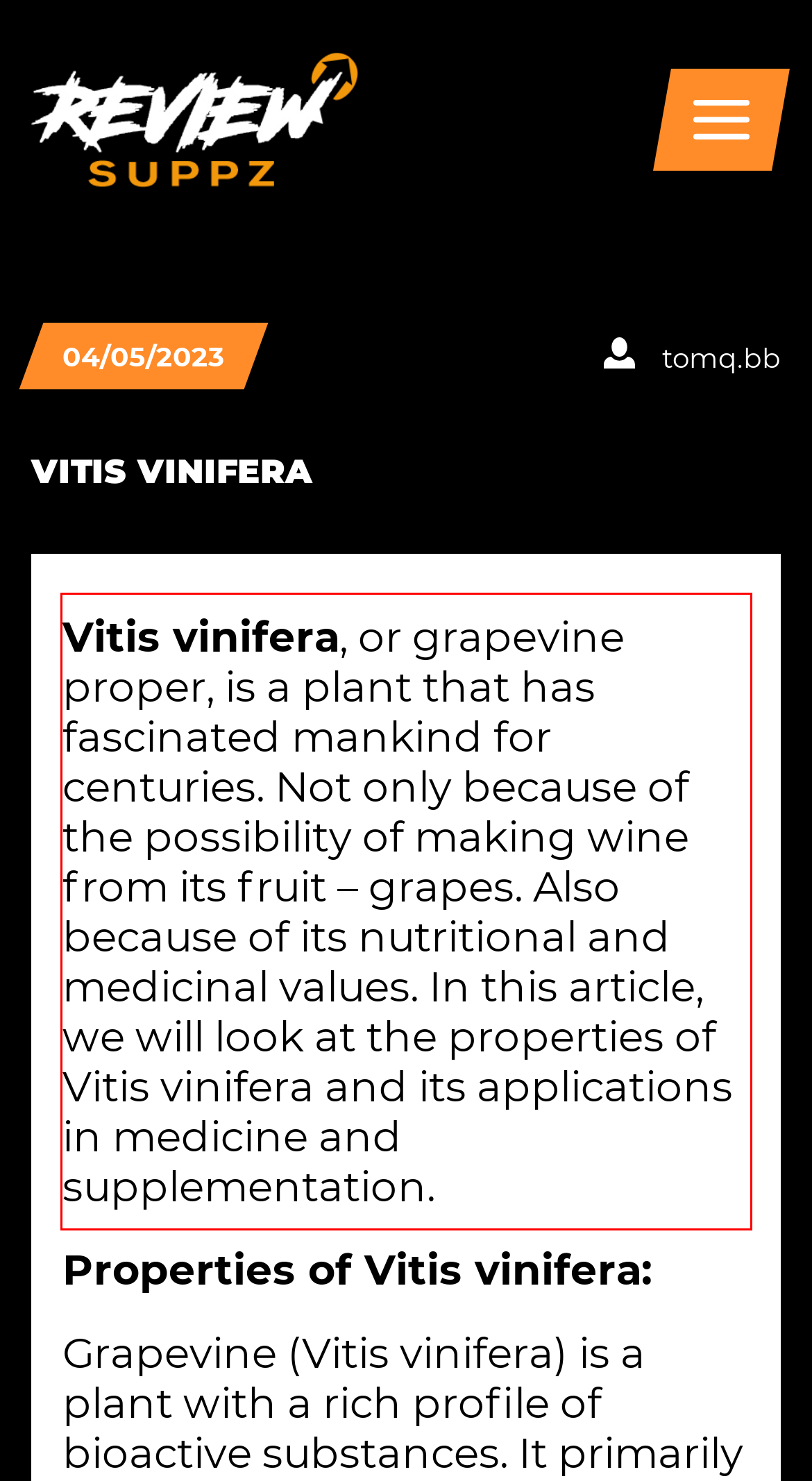Please examine the screenshot of the webpage and read the text present within the red rectangle bounding box.

Vitis vinifera, or grapevine proper, is a plant that has fascinated mankind for centuries. Not only because of the possibility of making wine from its fruit – grapes. Also because of its nutritional and medicinal values. In this article, we will look at the properties of Vitis vinifera and its applications in medicine and supplementation.